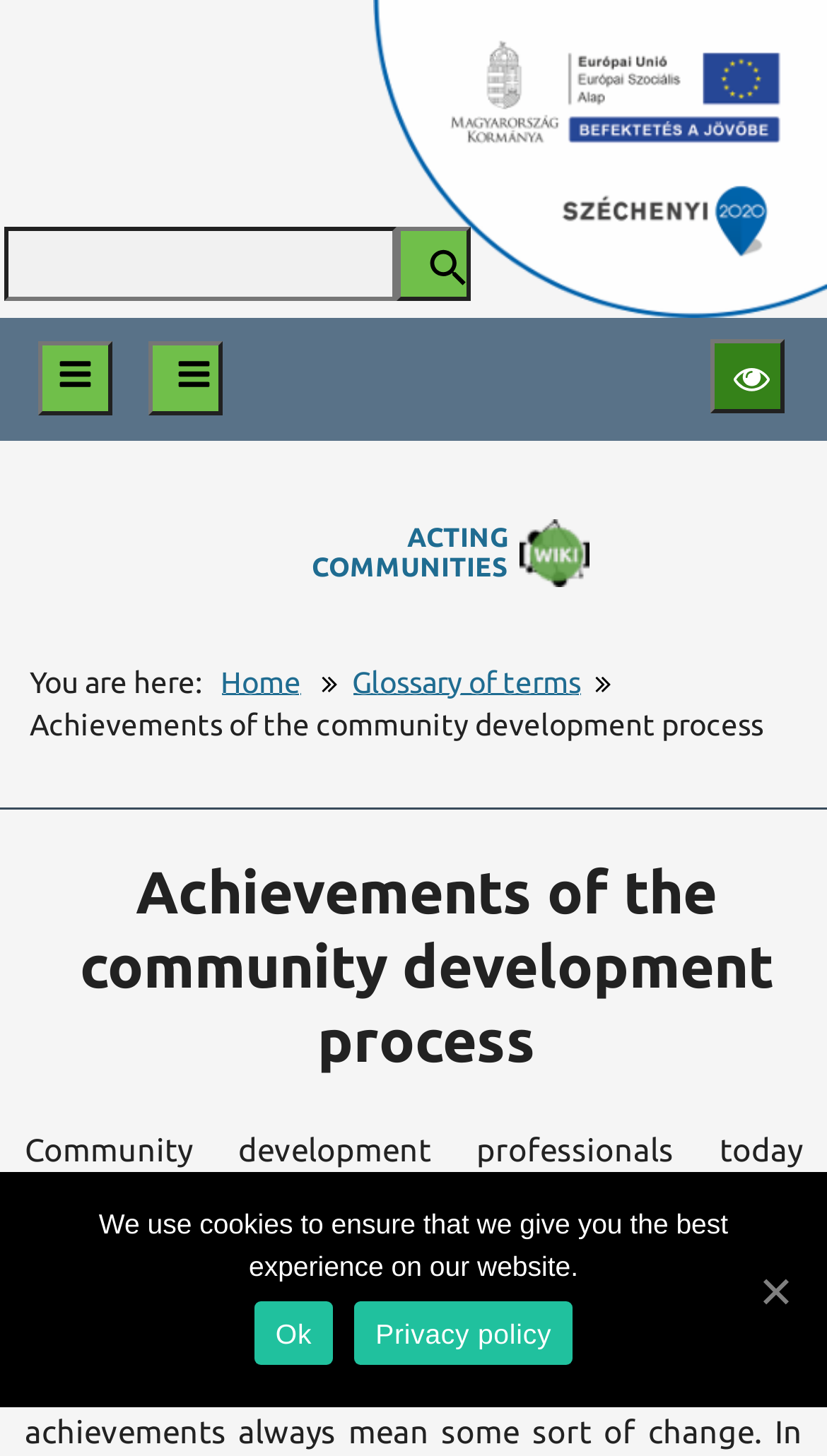How many links are in the navigation menu?
Look at the image and respond to the question as thoroughly as possible.

I counted the number of links in the navigation menu by looking at the elements with type 'link' and found three links: 'Home', 'Glossary of terms', and 'site title to jump homepage ACTING COMMUNITIES'.